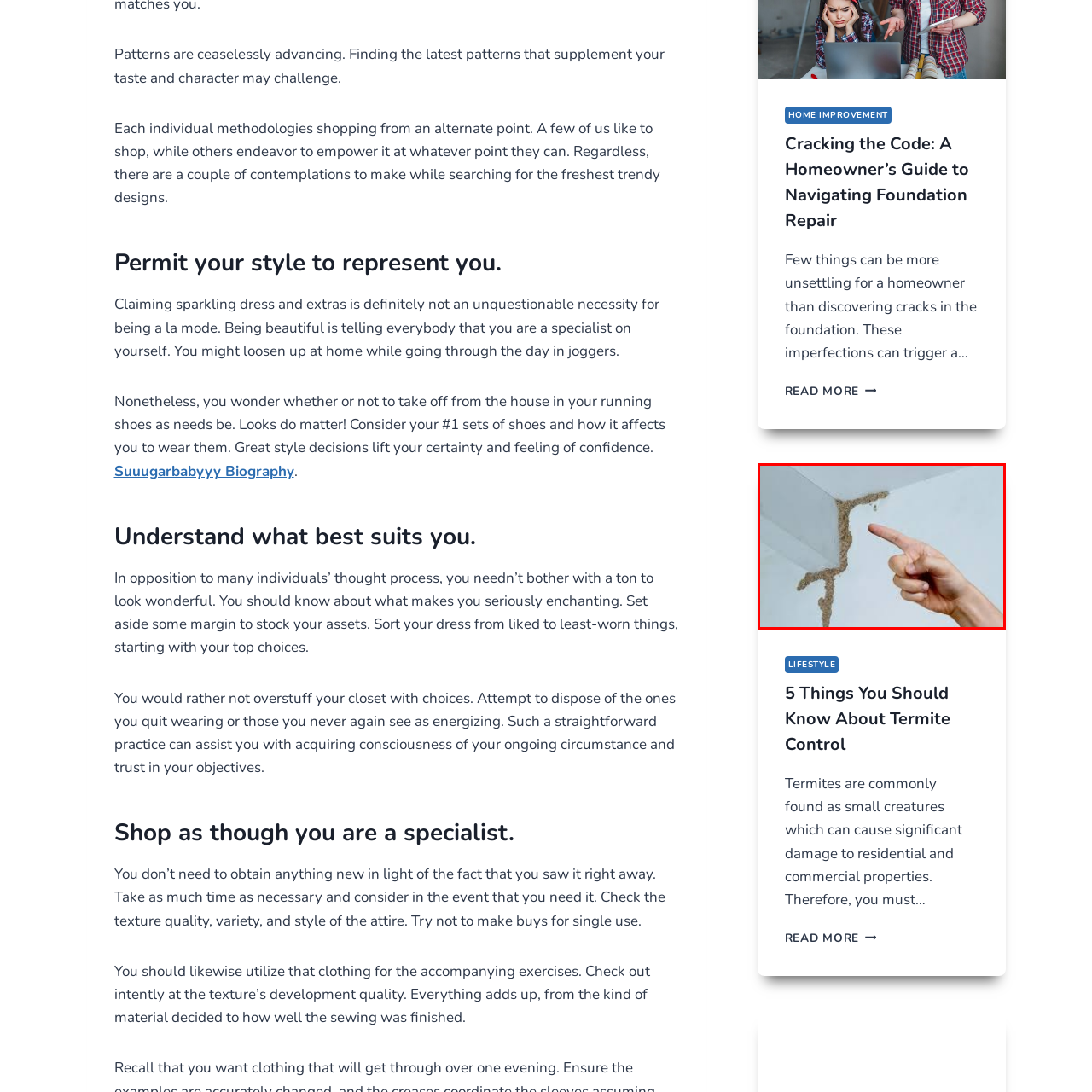Look at the image segment within the red box, What is the indication of the buildup in the damaged area? Give a brief response in one word or phrase.

Termite infestation